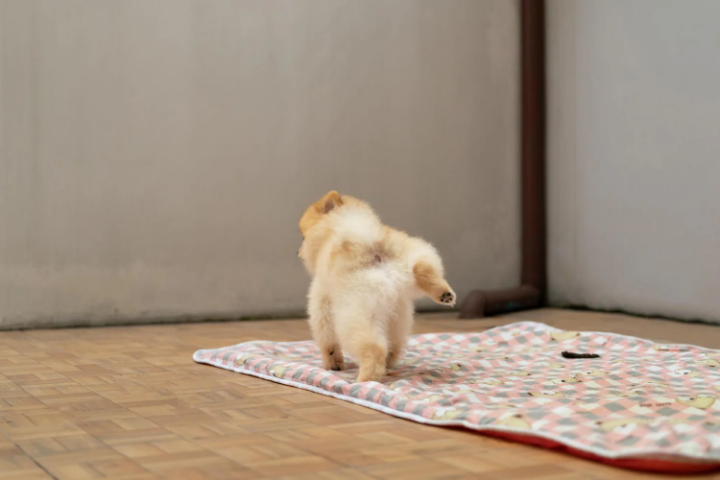What is the puppy standing on?
Based on the image, respond with a single word or phrase.

Checkered blanket